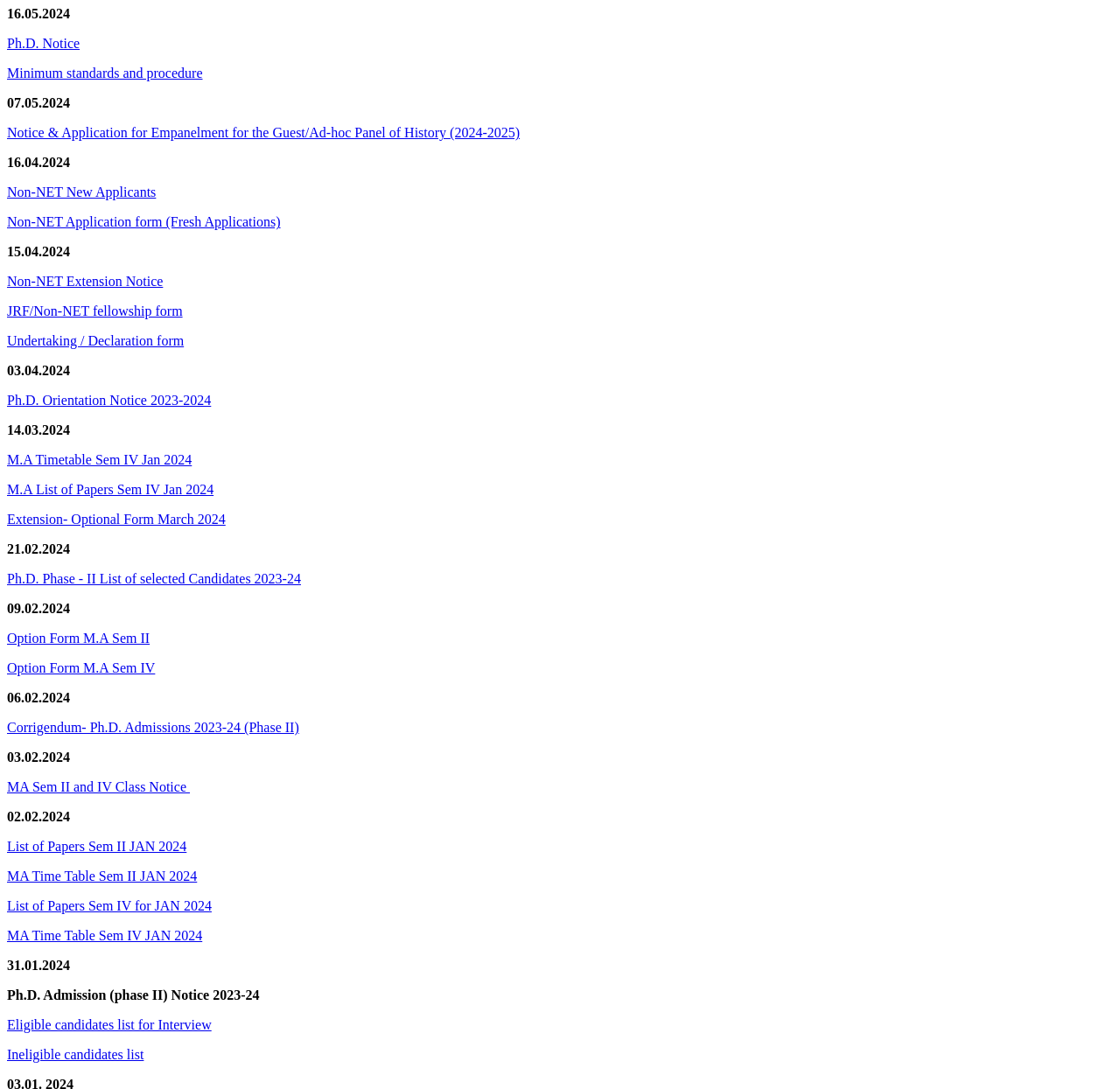Determine the bounding box for the described HTML element: "Print". Ensure the coordinates are four float numbers between 0 and 1 in the format [left, top, right, bottom].

None